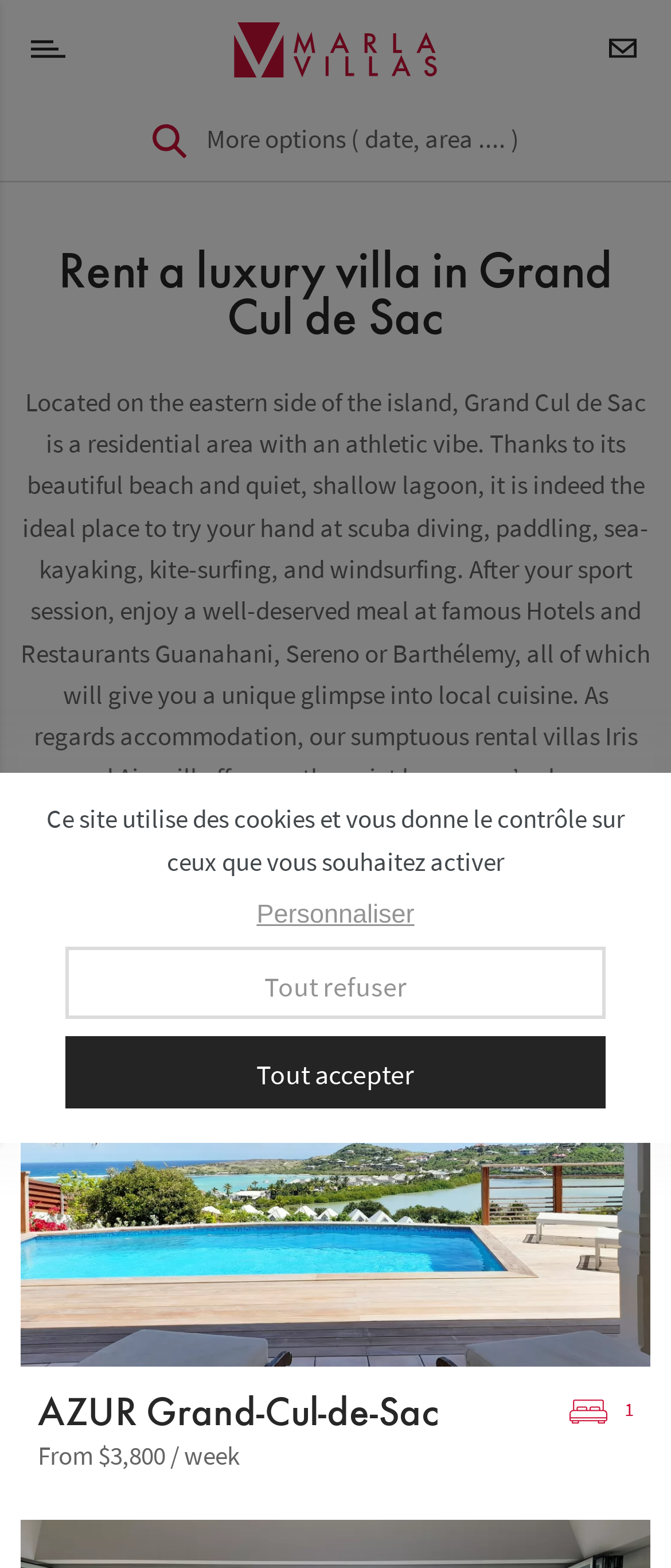Given the element description: "AZUR Grand-Cul-de-Sac", predict the bounding box coordinates of this UI element. The coordinates must be four float numbers between 0 and 1, given as [left, top, right, bottom].

[0.056, 0.885, 0.849, 0.915]